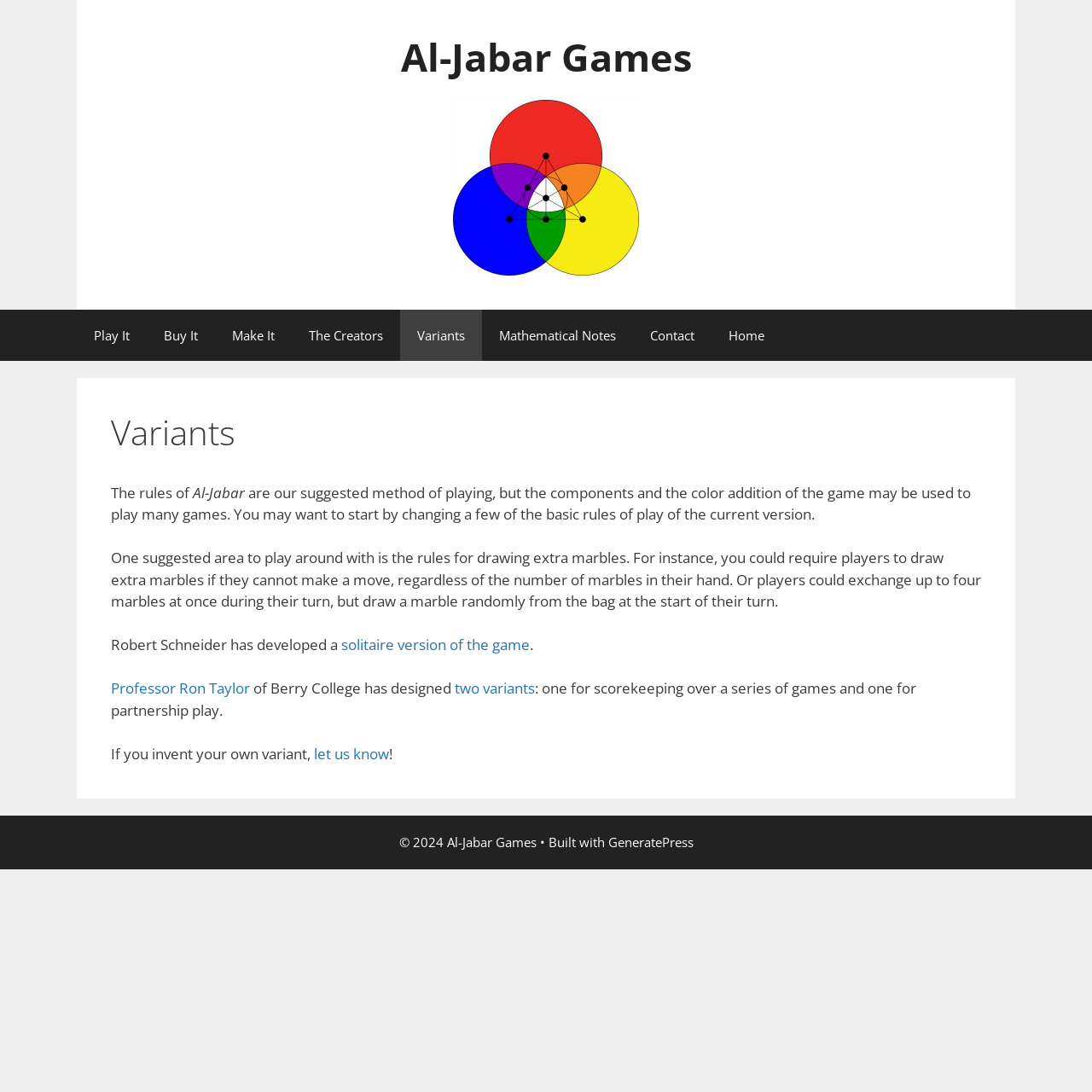Identify the bounding box for the UI element that is described as follows: "Home".

[0.652, 0.283, 0.716, 0.33]